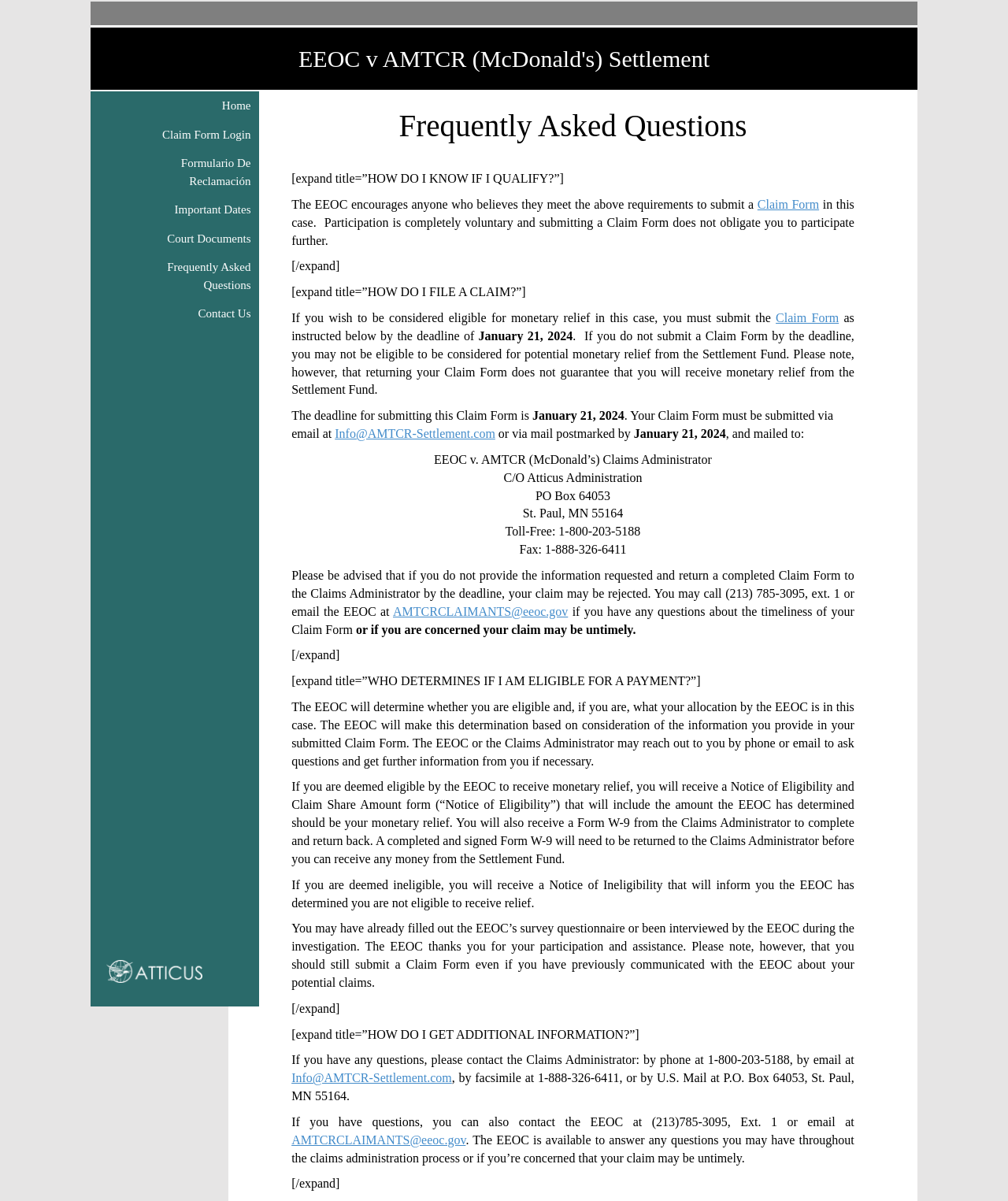Who determines if I am eligible for a payment?
Based on the image, provide a one-word or brief-phrase response.

The EEOC